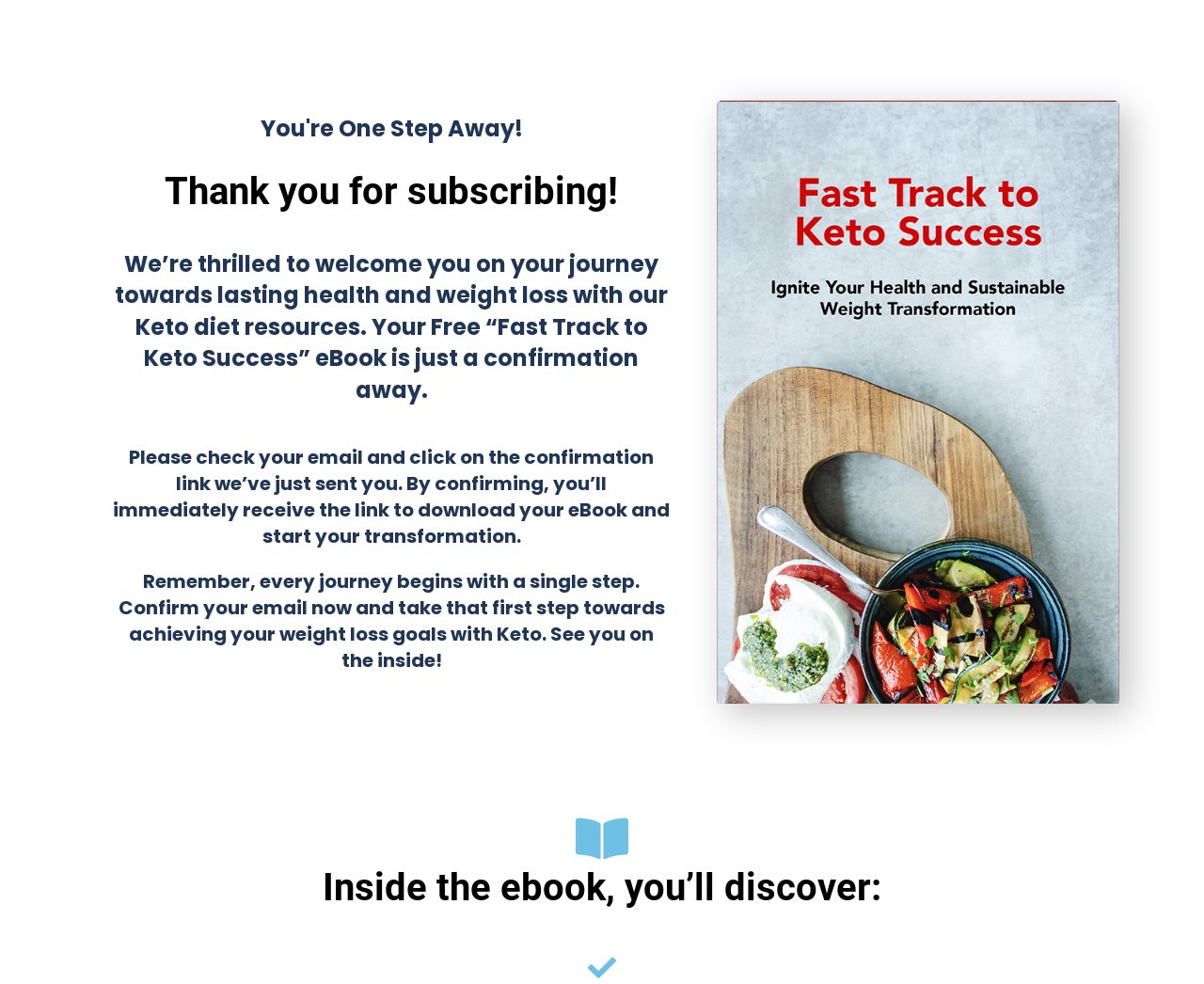Your task is to extract the text of the main heading from the webpage.

Thank you for subscribing!